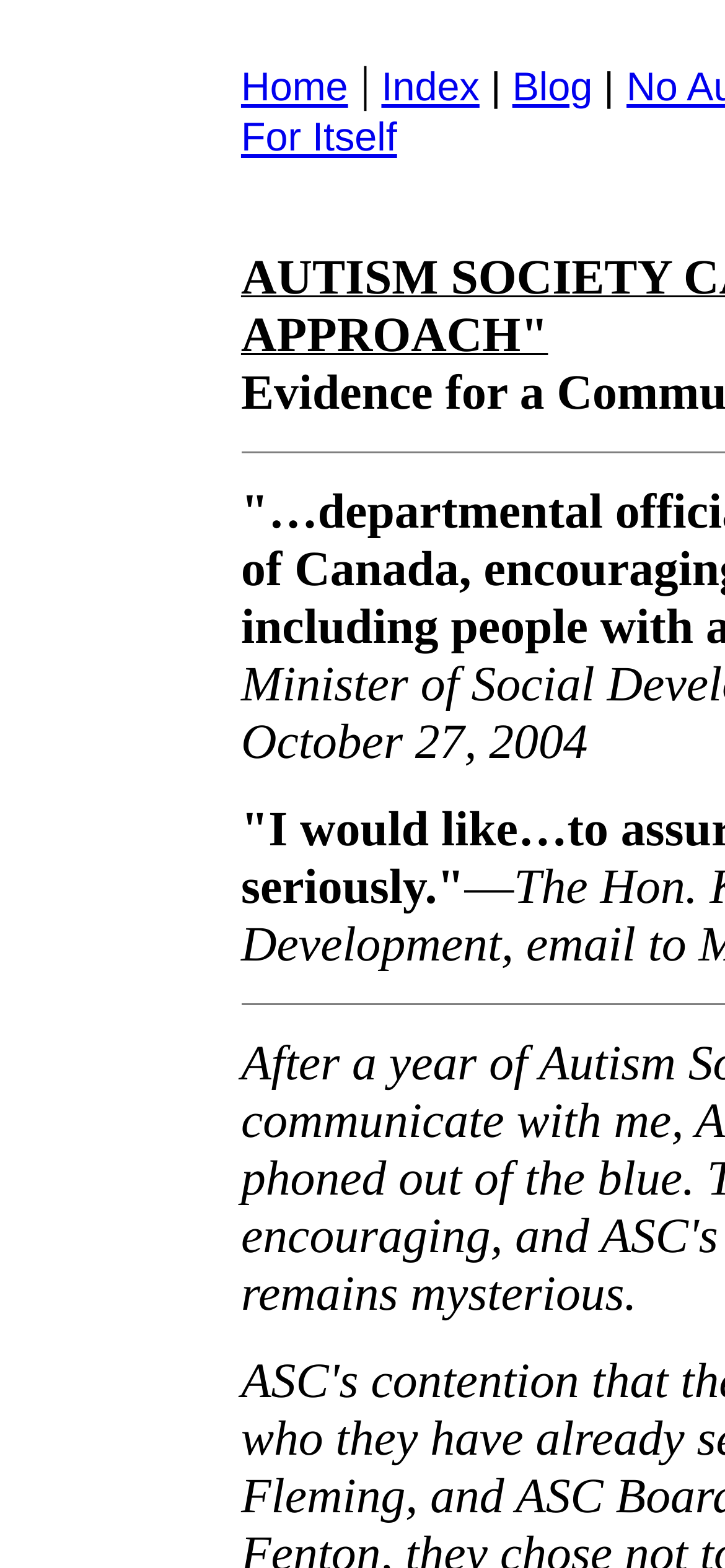What is the content of the second StaticText element?
Based on the image, provide a one-word or brief-phrase response.

|